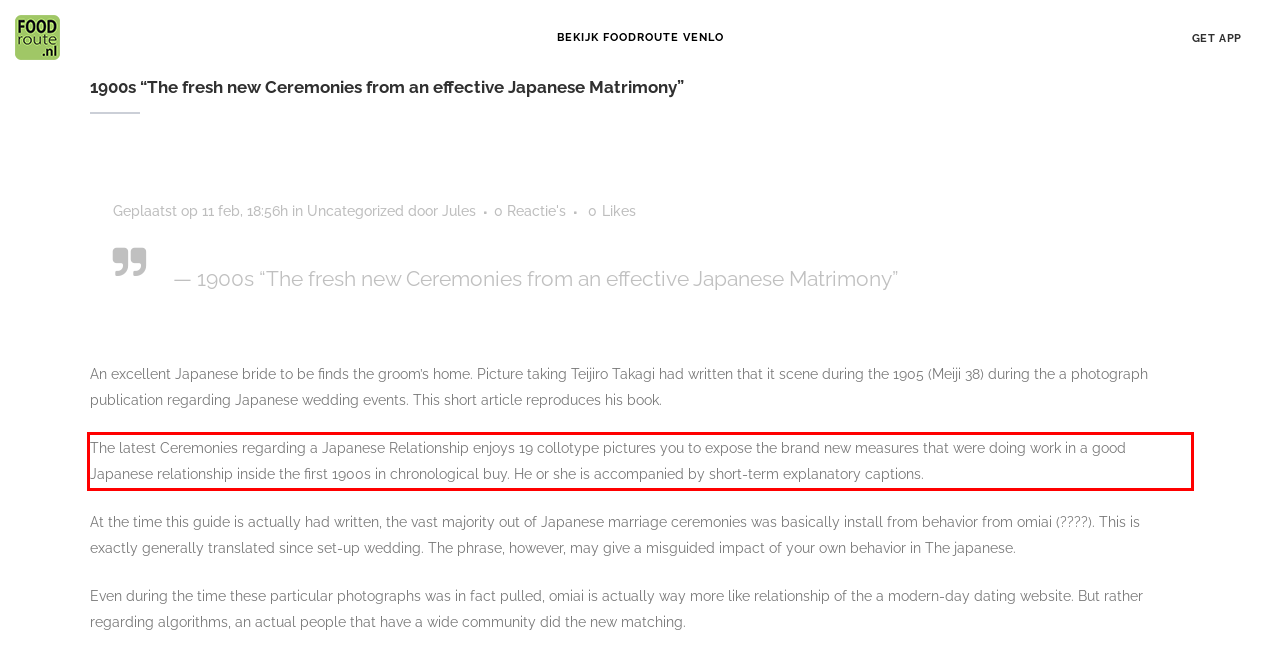Within the screenshot of the webpage, there is a red rectangle. Please recognize and generate the text content inside this red bounding box.

The latest Ceremonies regarding a Japanese Relationship enjoys 19 collotype pictures you to expose the brand new measures that were doing work in a good Japanese relationship inside the first 1900s in chronological buy. He or she is accompanied by short-term explanatory captions.